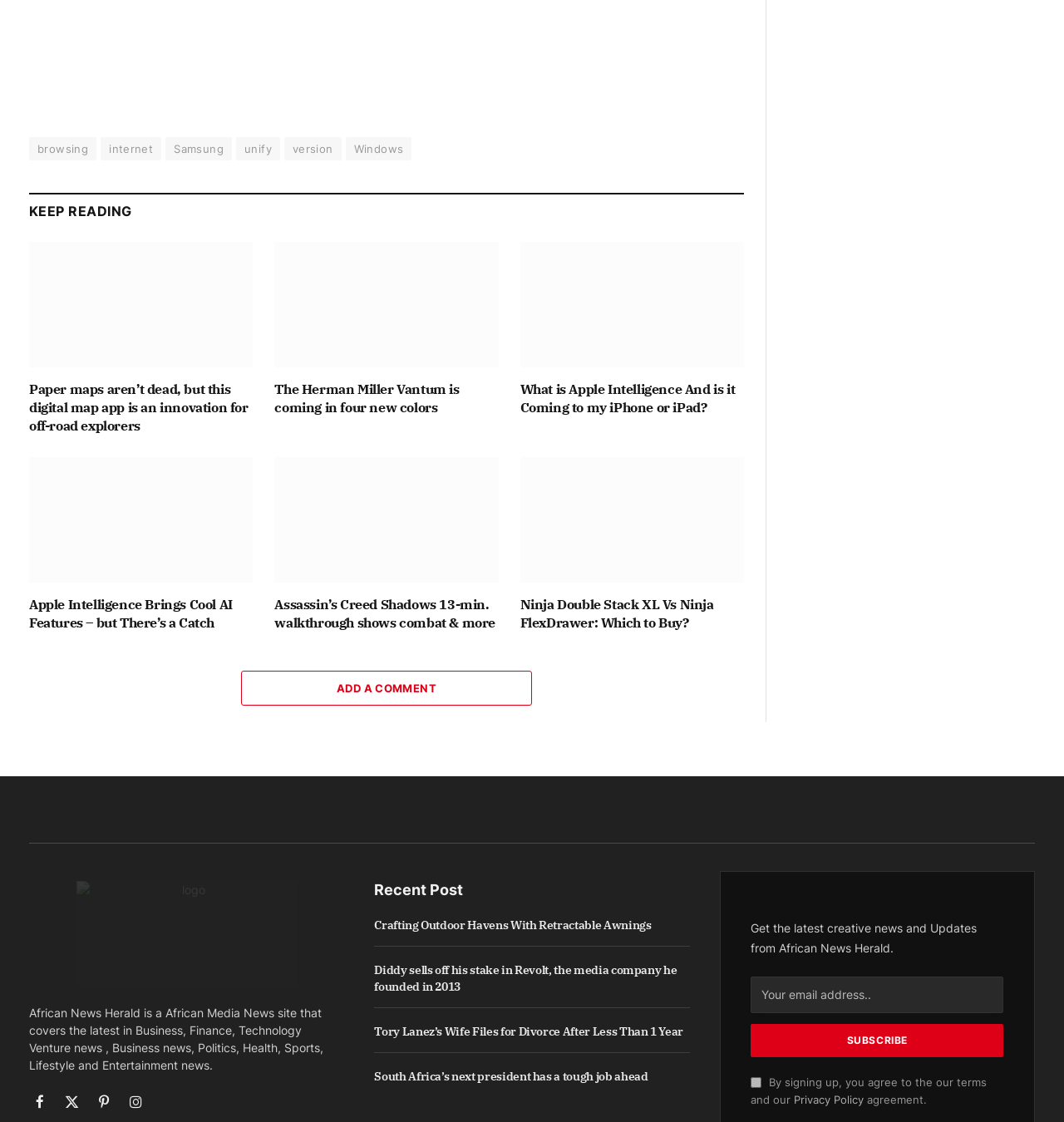Carefully examine the image and provide an in-depth answer to the question: What is the purpose of the input field with the placeholder 'Your email address..'?

I determined the answer by looking at the input field element with the placeholder 'Your email address..' and the nearby button element with the text 'Subscribe' which suggests that the input field is used to subscribe to a newsletter.